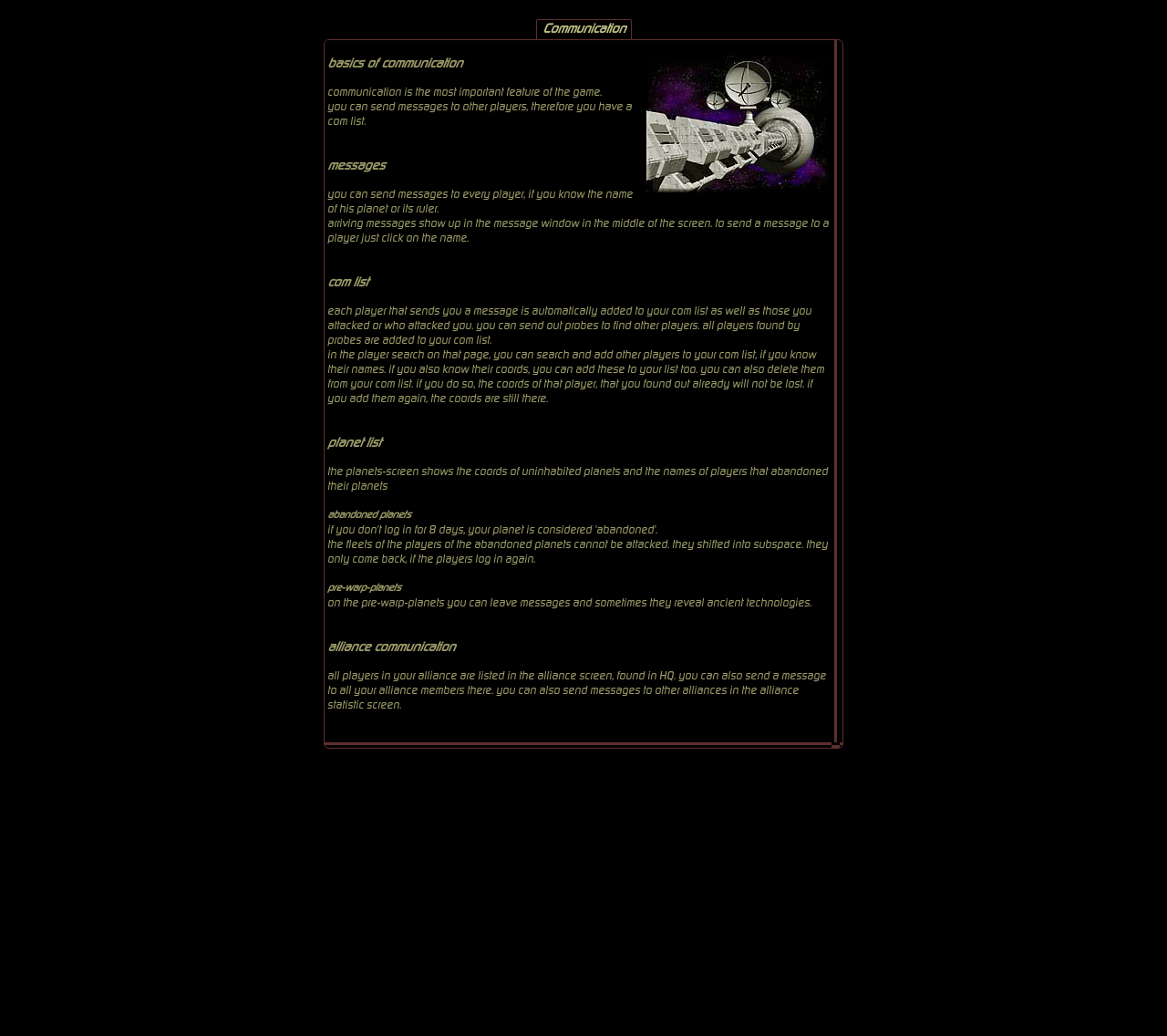Offer a meticulous description of the webpage's structure and content.

The webpage is about SpaceTrace, a game that involves communication and strategy. At the top of the page, there is a small non-descriptive text element. Below it, there is a large table that occupies most of the page, containing a detailed guide to communication in the game. The table has multiple rows and columns, with each cell containing a block of text or an image.

The text in the table explains the basics of communication in the game, including how to send messages to other players, how to manage a com list, and how to use probes to find other players. It also covers topics such as planet lists, abandoned planets, pre-warp planets, and alliance communication.

The images in the table are small and scattered throughout the text, but they do not appear to be crucial to understanding the content. There are also several instances of non-descriptive text elements, such as "\xa0", which do not provide any meaningful information.

Overall, the webpage is a comprehensive guide to communication in SpaceTrace, providing detailed information on how to interact with other players and manage various aspects of the game.